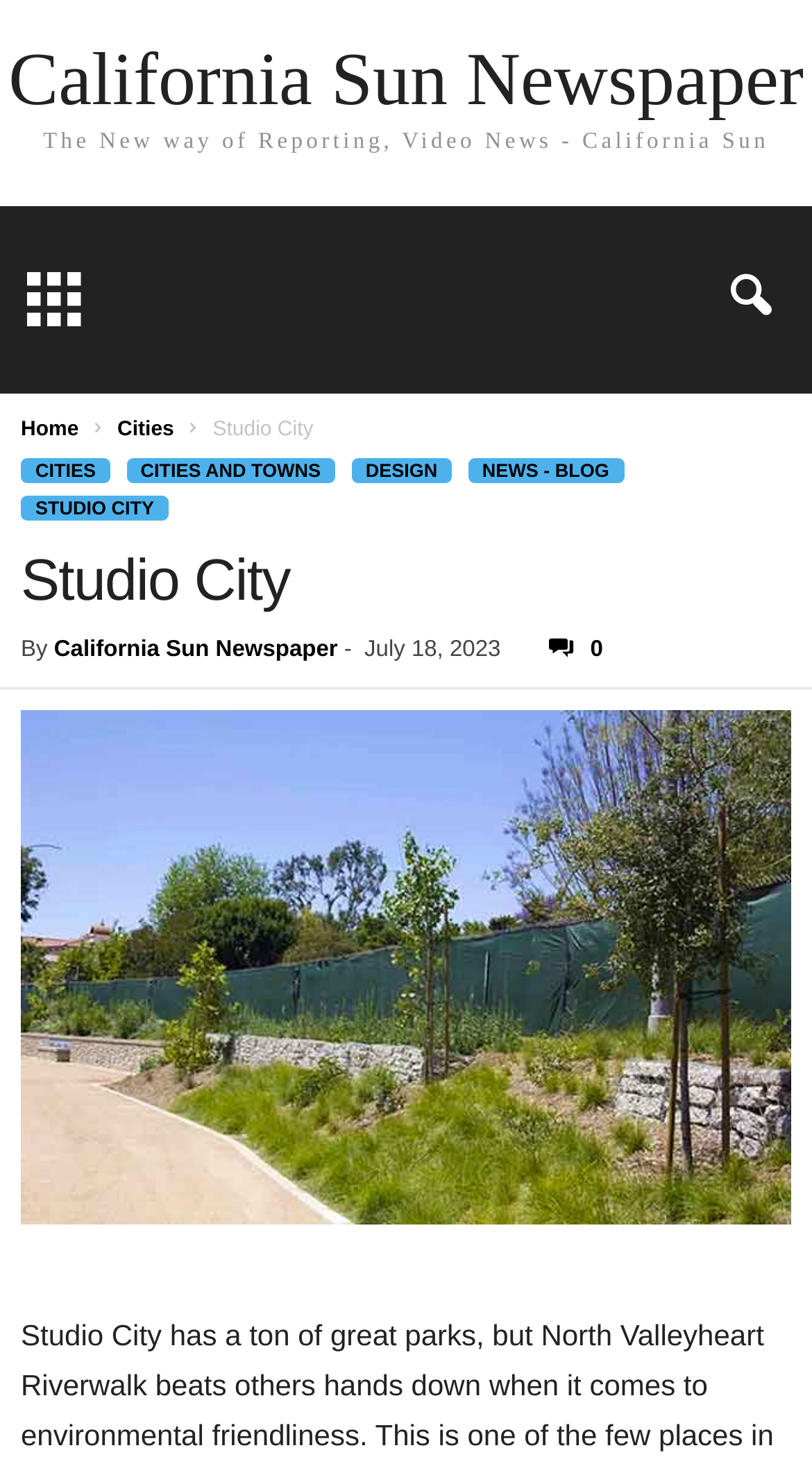Answer the question with a single word or phrase: 
How many links are there in the navigation menu?

6